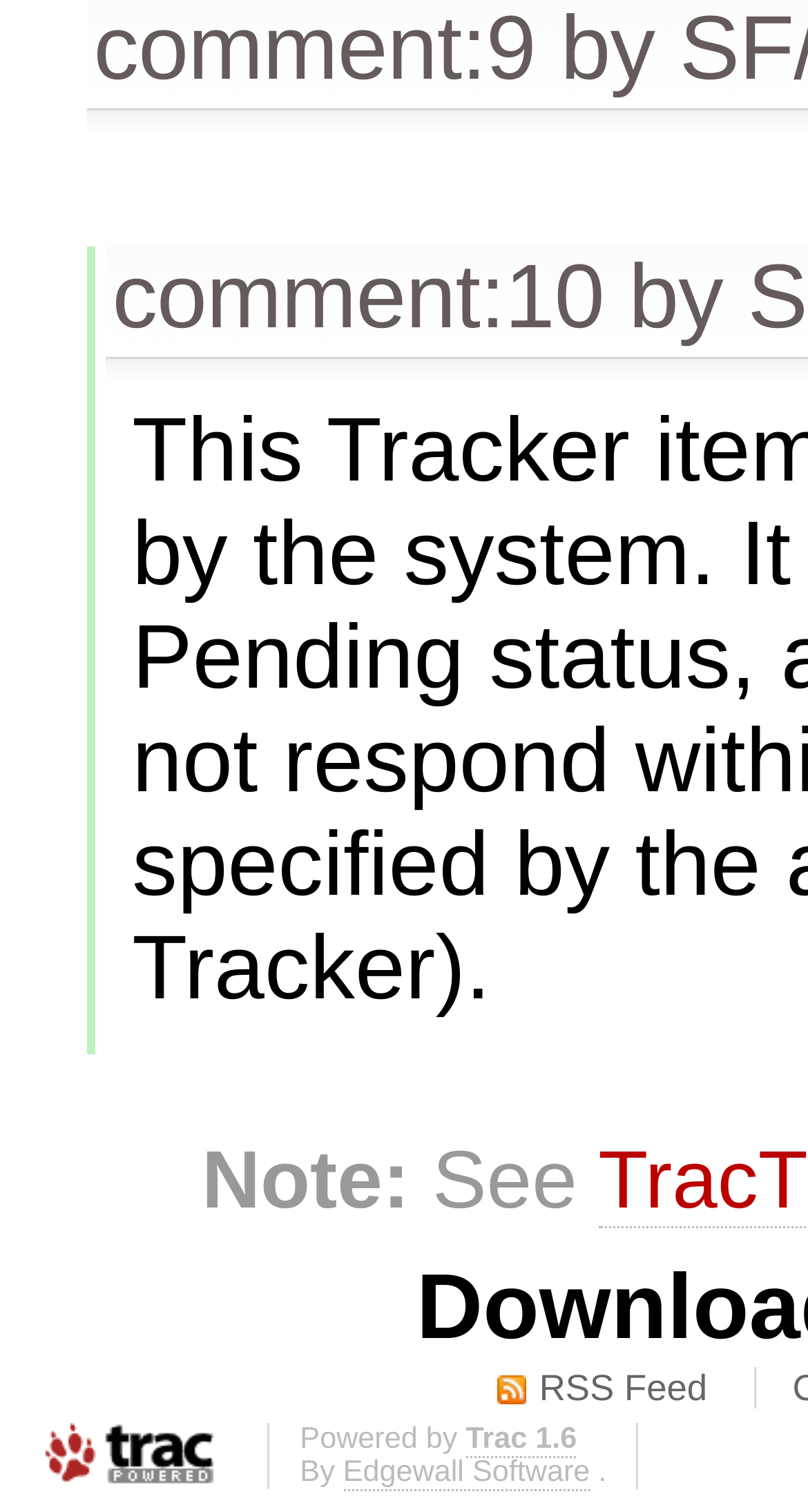Identify and provide the bounding box coordinates of the UI element described: "comment:10". The coordinates should be formatted as [left, top, right, bottom], with each number being a float between 0 and 1.

[0.139, 0.163, 0.748, 0.23]